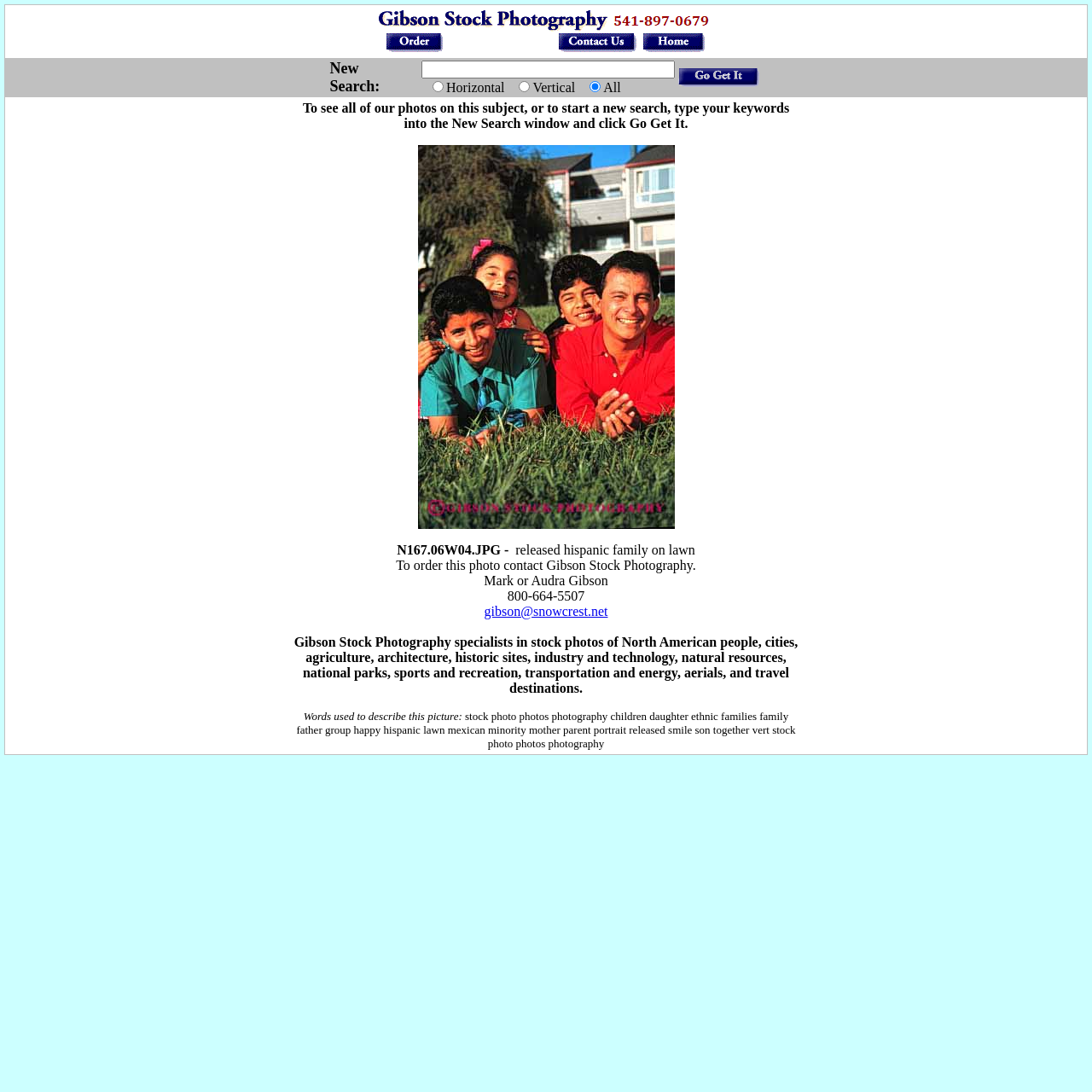Convey a detailed summary of the webpage, mentioning all key elements.

This webpage is about a stock photo of a released Hispanic family on a lawn, with a focus on the image and its description. At the top of the page, there is a table with a single row containing a grid cell that holds an image of the stock photo. Below the image, there is a search bar with options to search horizontally, vertically, or in all directions. The search bar is accompanied by a "Search" button.

The main content of the page is a large block of text that describes the stock photo, including its keywords, such as "children", "daughter", "ethnic families", "family", "father", "group", "happy", "Hispanic", "lawn", "Mexican", "minority", "mother", "parent", "portrait", "released", "smile", "son", and "together". The text also provides information on how to order the photo, including contact details for Gibson Stock Photography.

The page also includes a link to the stock photo, which is labeled as "Stock Photo #2522". There are no other images on the page besides the stock photo and the image associated with the link. The overall layout of the page is simple, with a focus on providing information about the stock photo and facilitating searches.